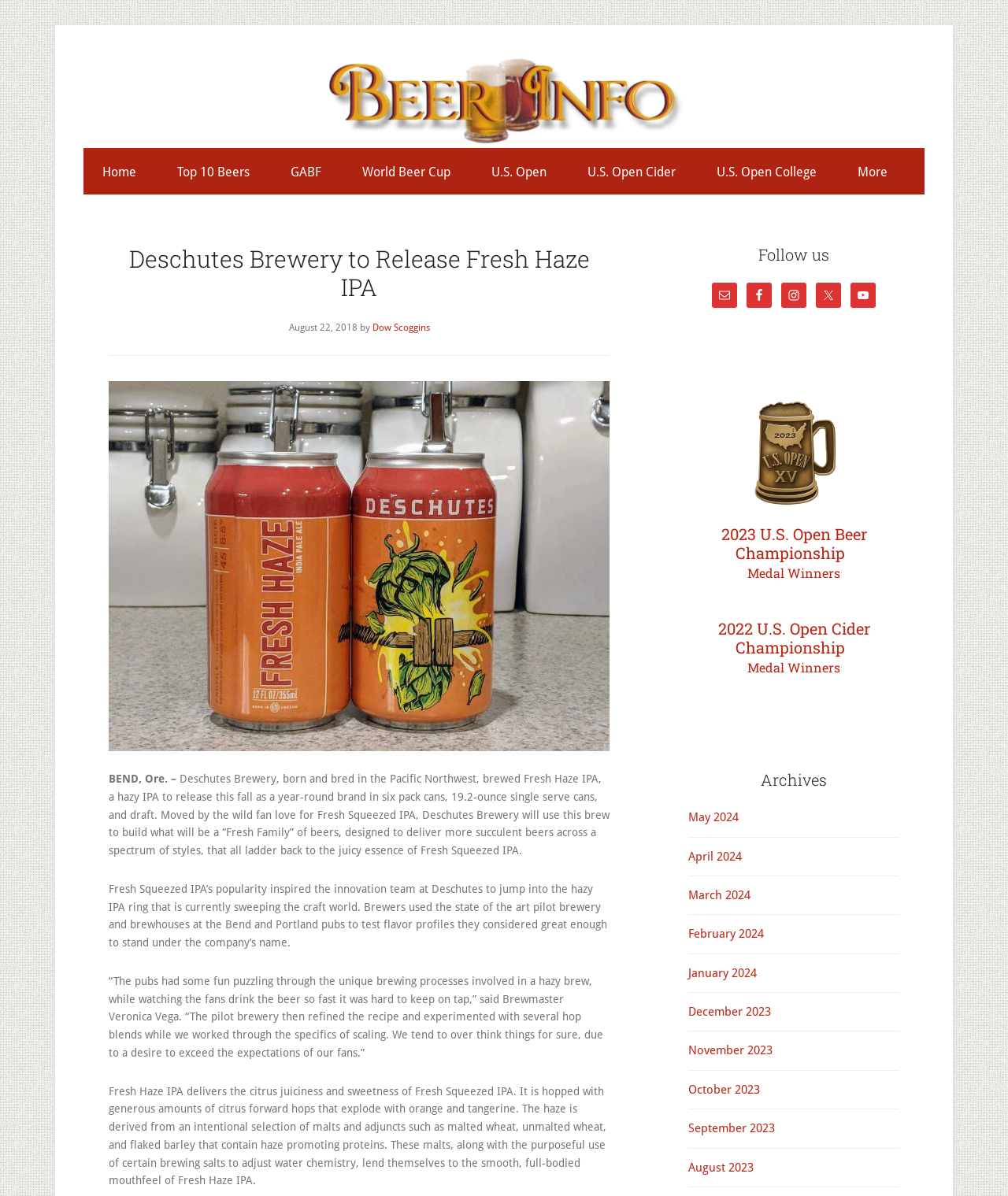Provide the bounding box coordinates of the HTML element this sentence describes: "2023 U.S. Open Beer Championship". The bounding box coordinates consist of four float numbers between 0 and 1, i.e., [left, top, right, bottom].

[0.715, 0.438, 0.86, 0.471]